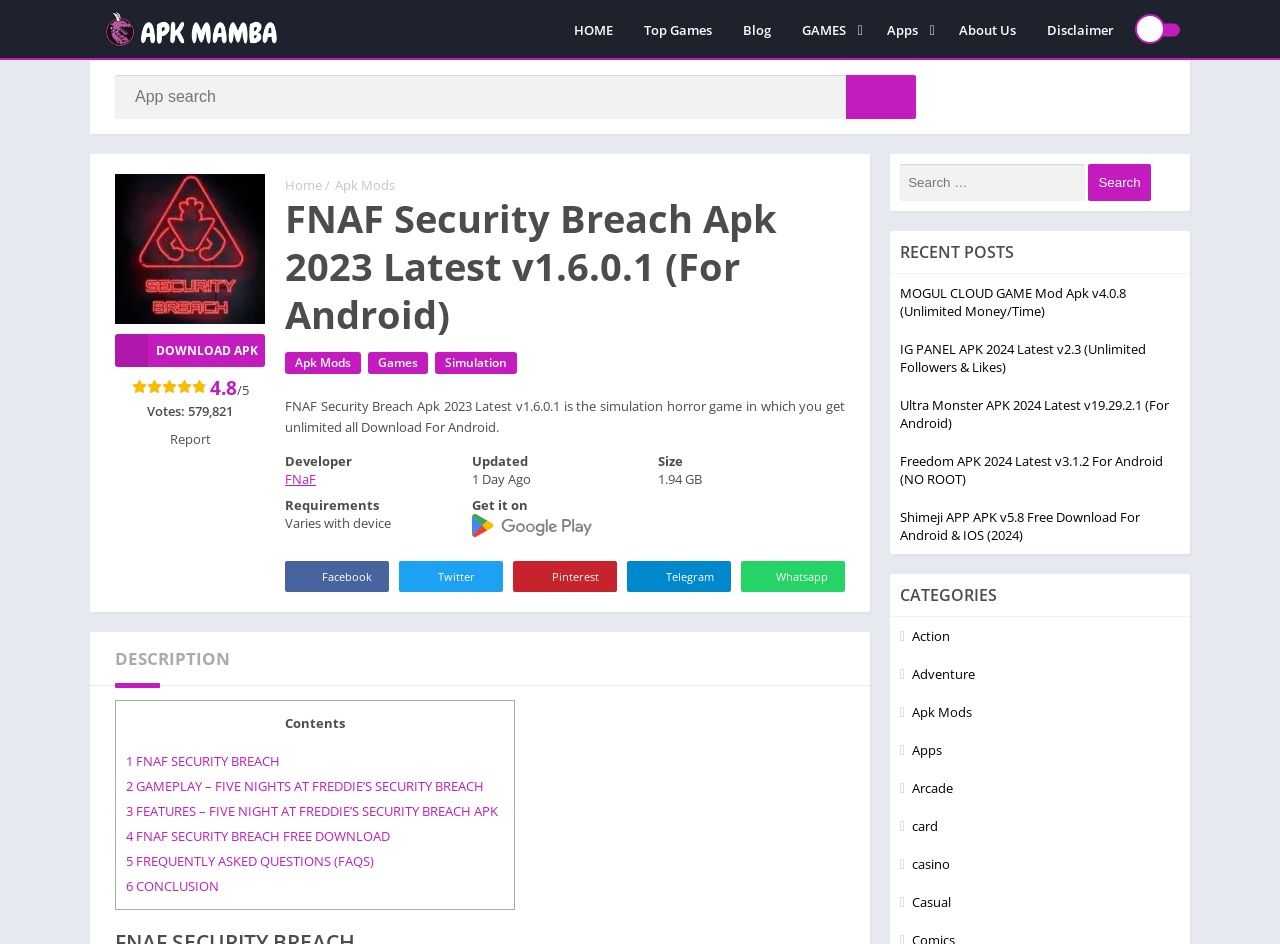What is the name of the game being described?
Kindly offer a comprehensive and detailed response to the question.

The webpage is describing a game, and the heading 'FNAF Security Breach Apk 2023 Latest v1.6.0.1 (For Android)' suggests that the game being described is FNAF Security Breach.